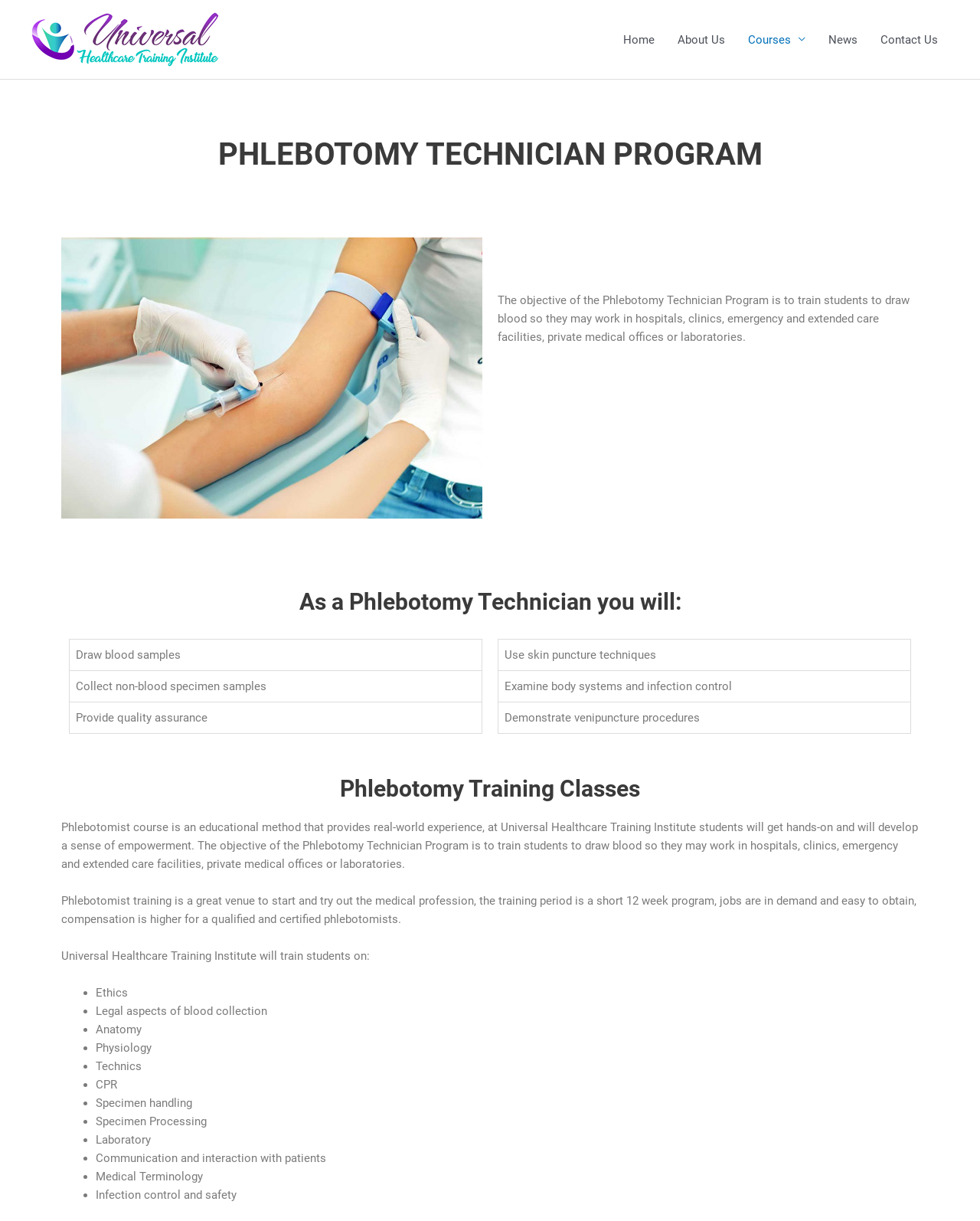Consider the image and give a detailed and elaborate answer to the question: 
What is one of the topics that students will be trained on?

One of the topics that students will be trained on is Anatomy, as listed in the ListMarker element with bounding box coordinates [0.084, 0.838, 0.09, 0.849] and specifically in the StaticText element with bounding box coordinates [0.098, 0.838, 0.145, 0.849].